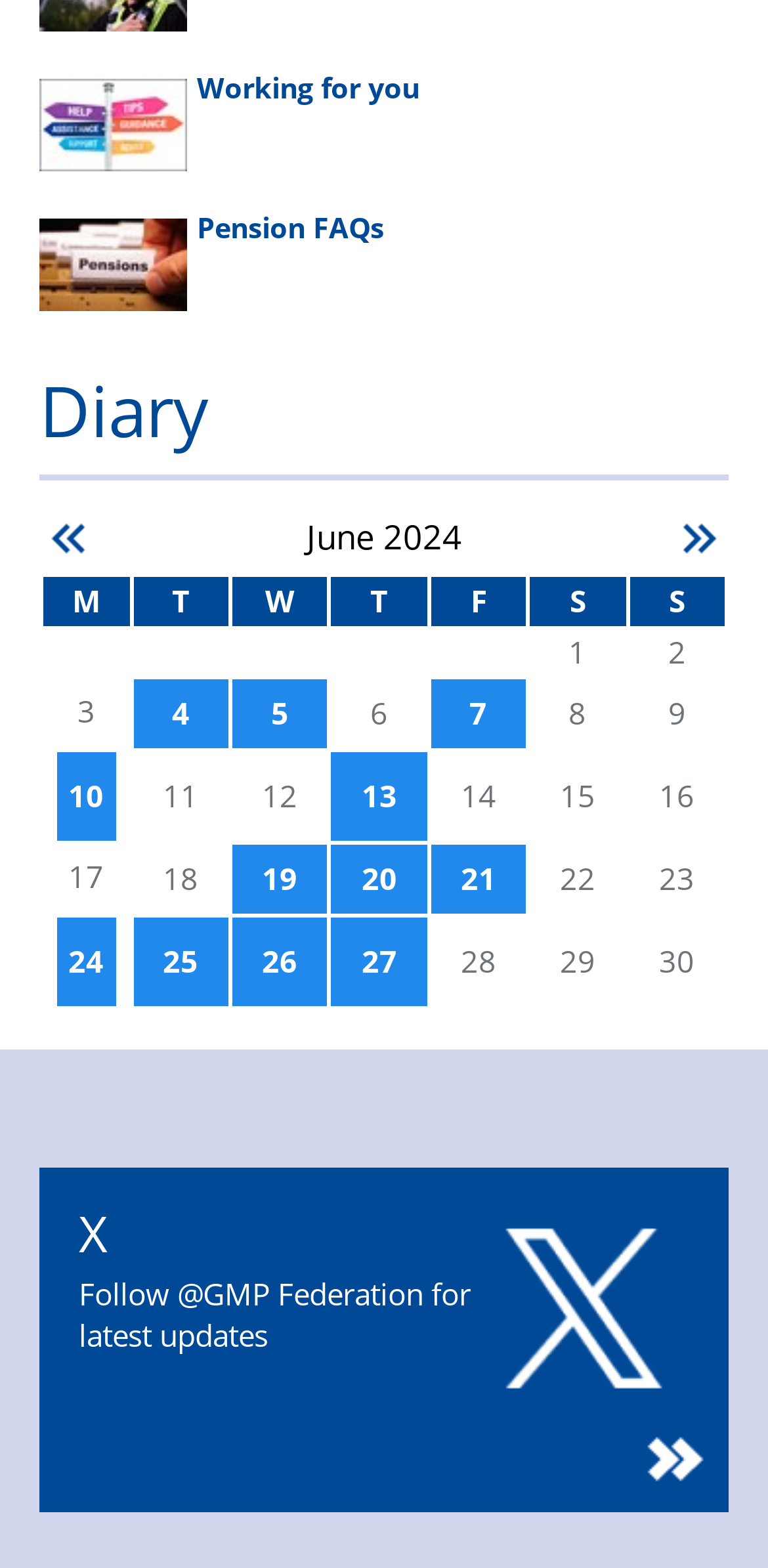Refer to the image and provide a thorough answer to this question:
What is the text of the link at the bottom of the page?

The link at the bottom of the page has the text 'Follow @GMP Federation for latest updates', which suggests that it leads to a social media page or a website for updates.